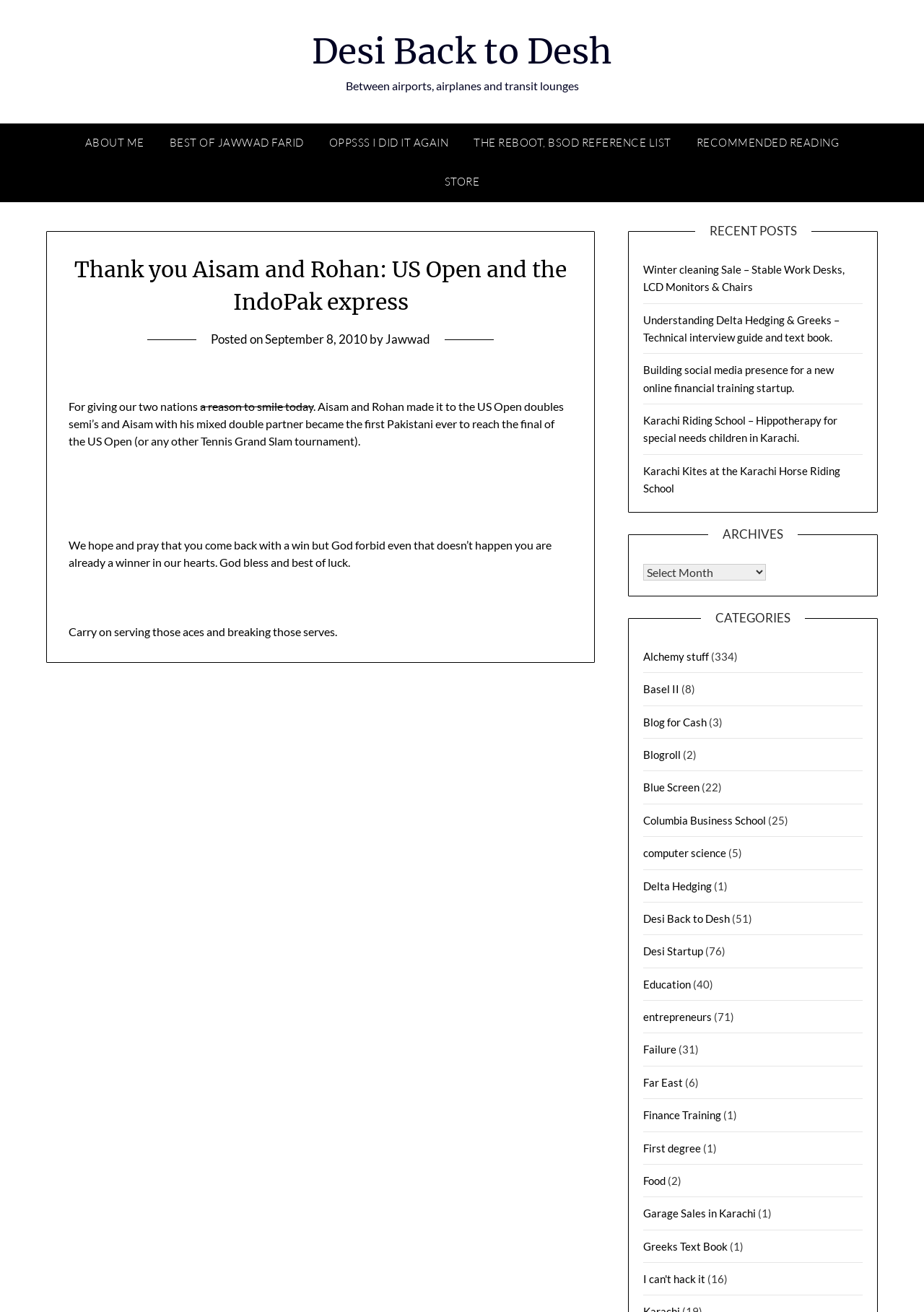What is the category of the post 'Winter cleaning Sale – Stable Work Desks, LCD Monitors & Chairs'?
Carefully analyze the image and provide a thorough answer to the question.

The category of the post 'Winter cleaning Sale – Stable Work Desks, LCD Monitors & Chairs' is not explicitly mentioned, but based on the categories listed, it is likely to be under 'Alchemy stuff' or another category, but since 'Alchemy stuff' has the highest number of posts, it is a possible answer.